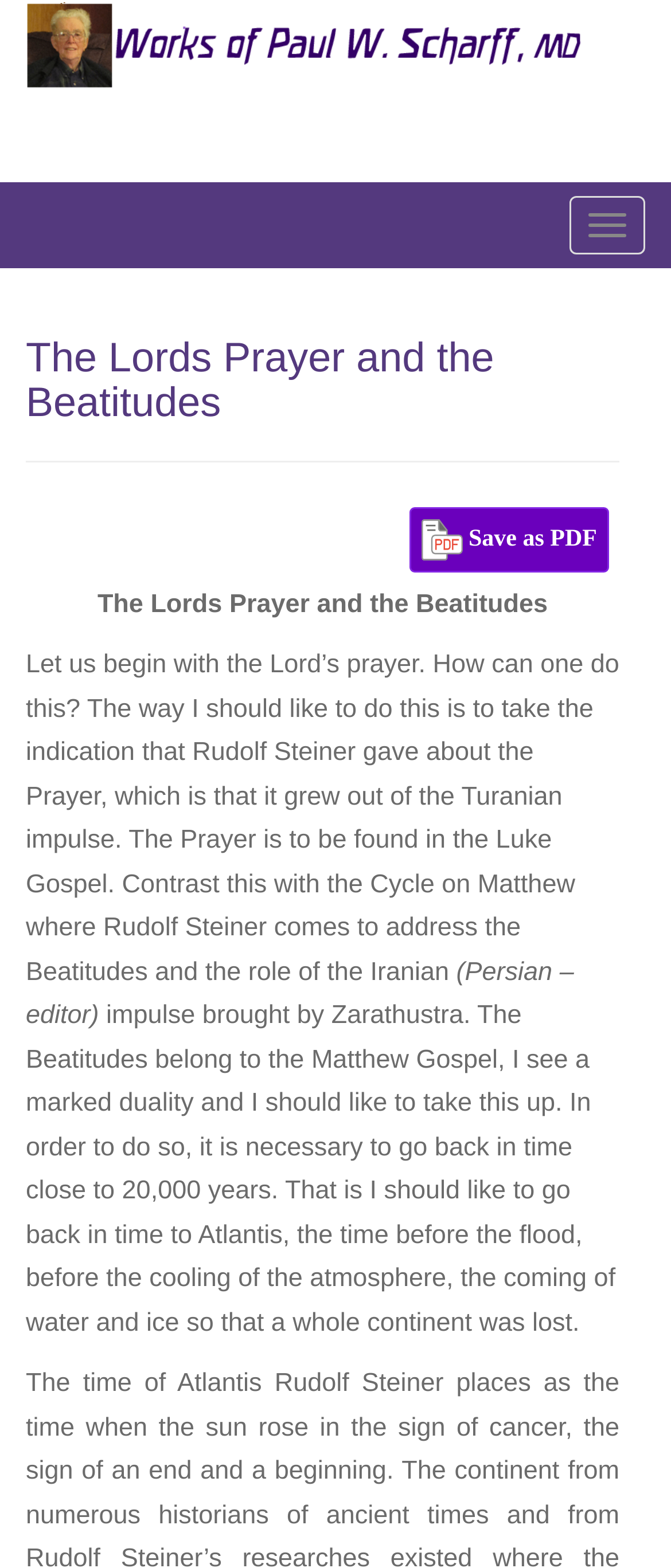What is the role of Zarathustra in the article?
Based on the screenshot, respond with a single word or phrase.

Bringing the Iranian impulse